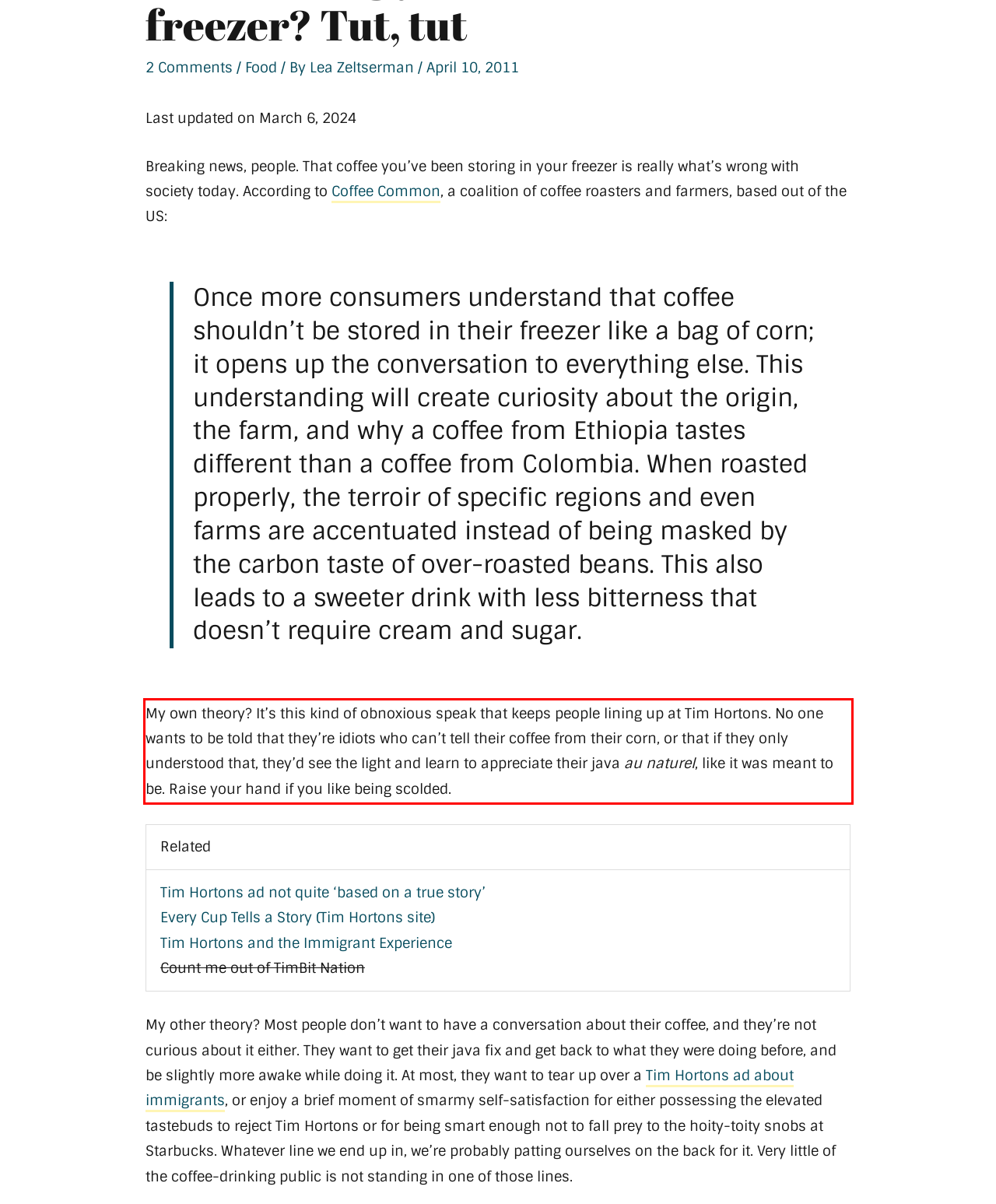Please examine the webpage screenshot containing a red bounding box and use OCR to recognize and output the text inside the red bounding box.

My own theory? It’s this kind of obnoxious speak that keeps people lining up at Tim Hortons. No one wants to be told that they’re idiots who can’t tell their coffee from their corn, or that if they only understood that, they’d see the light and learn to appreciate their java au naturel, like it was meant to be. Raise your hand if you like being scolded.